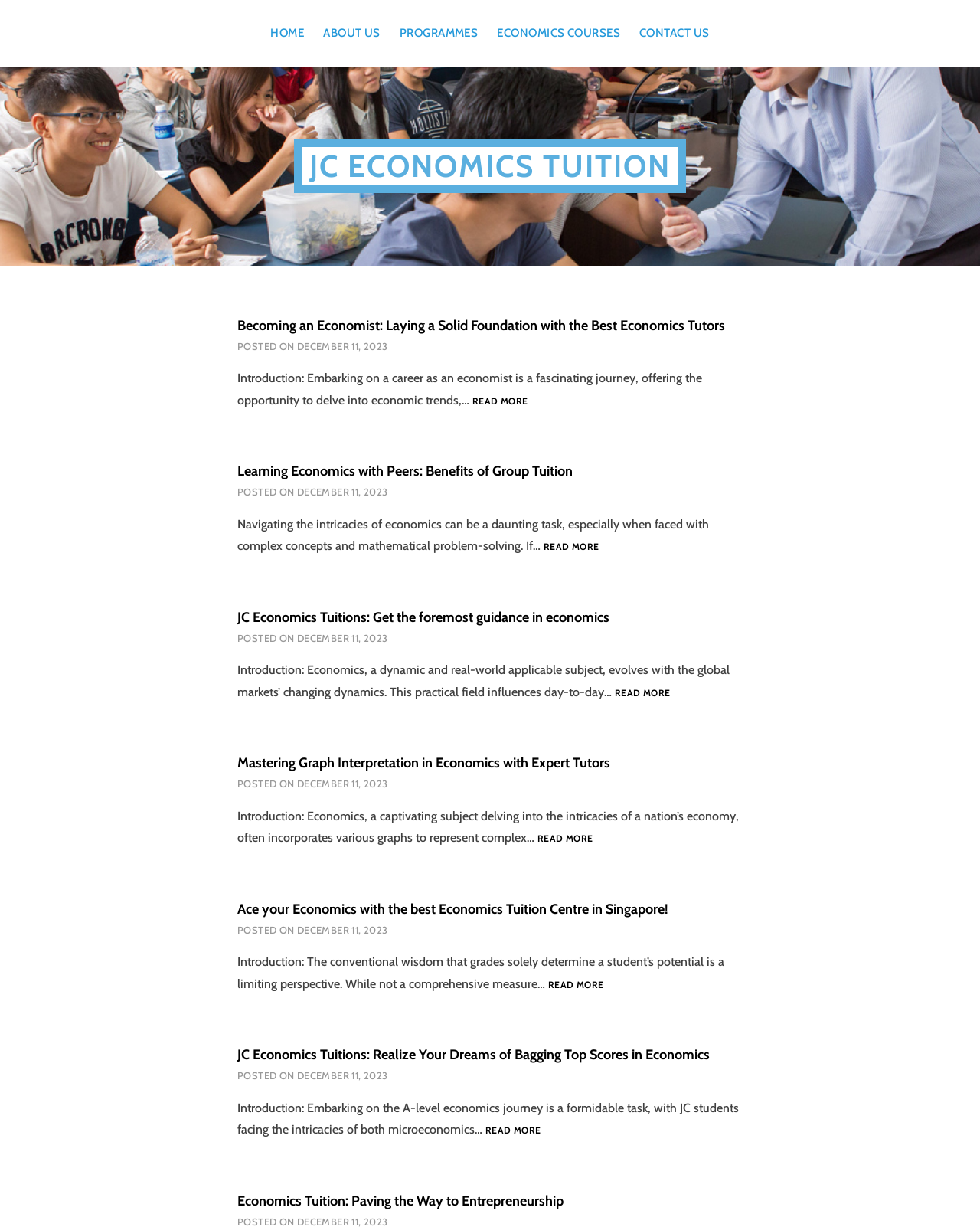Determine the bounding box coordinates for the UI element matching this description: "December 11, 2023December 11, 2023".

[0.303, 0.277, 0.396, 0.287]